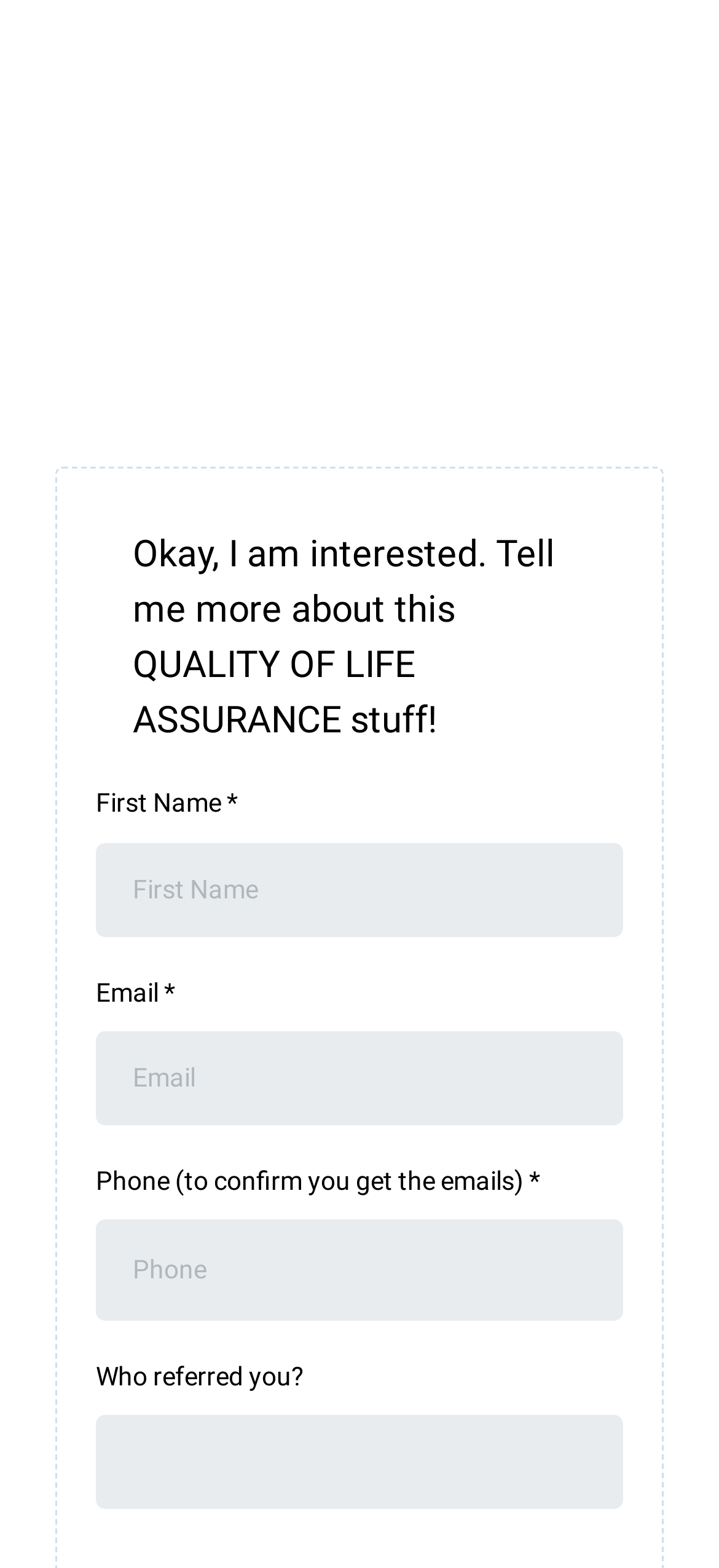Please give a concise answer to this question using a single word or phrase: 
What is the profession of Jessica N.?

Mechanical Engineer